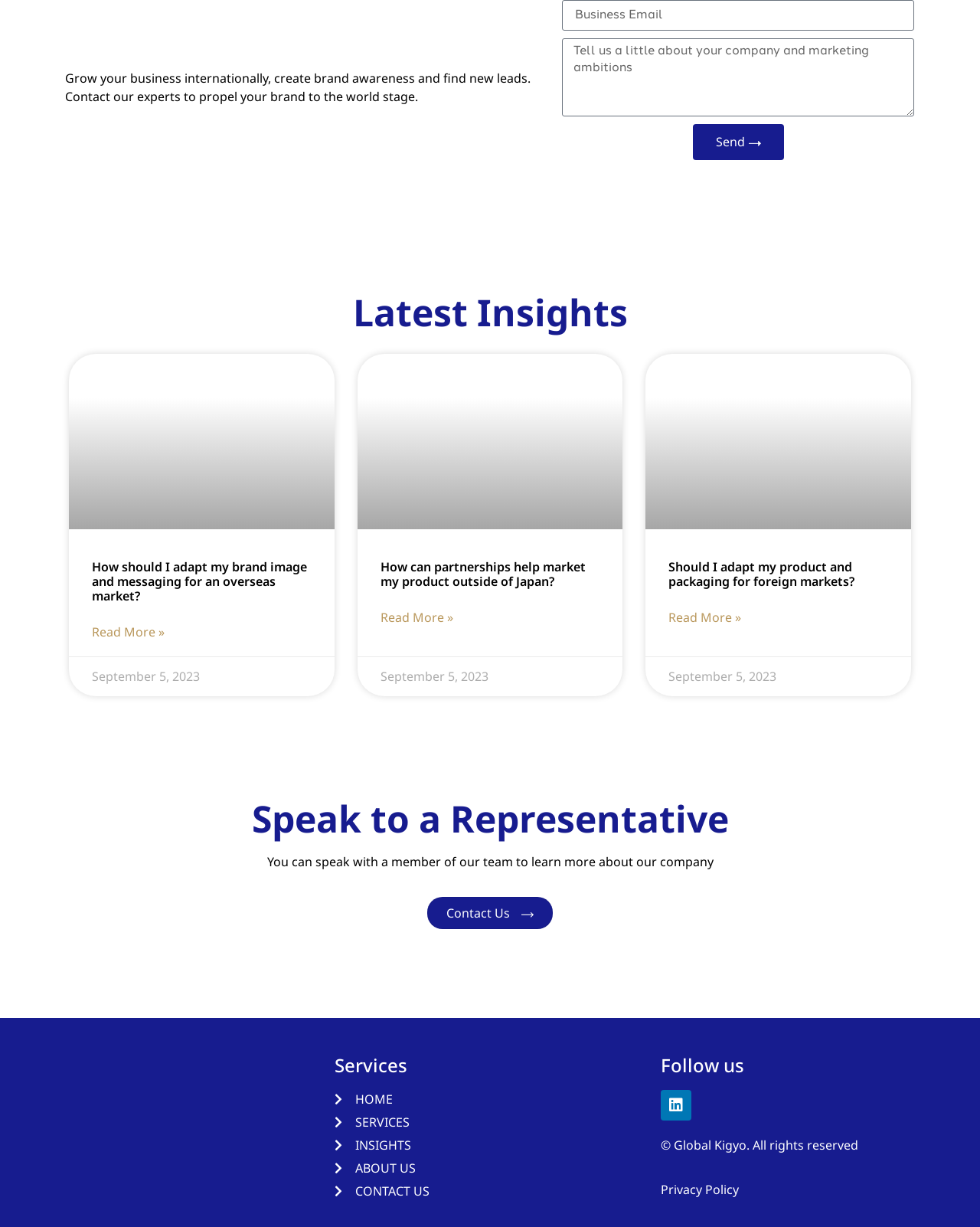Please locate the bounding box coordinates for the element that should be clicked to achieve the following instruction: "Contact Us". Ensure the coordinates are given as four float numbers between 0 and 1, i.e., [left, top, right, bottom].

[0.436, 0.731, 0.564, 0.757]